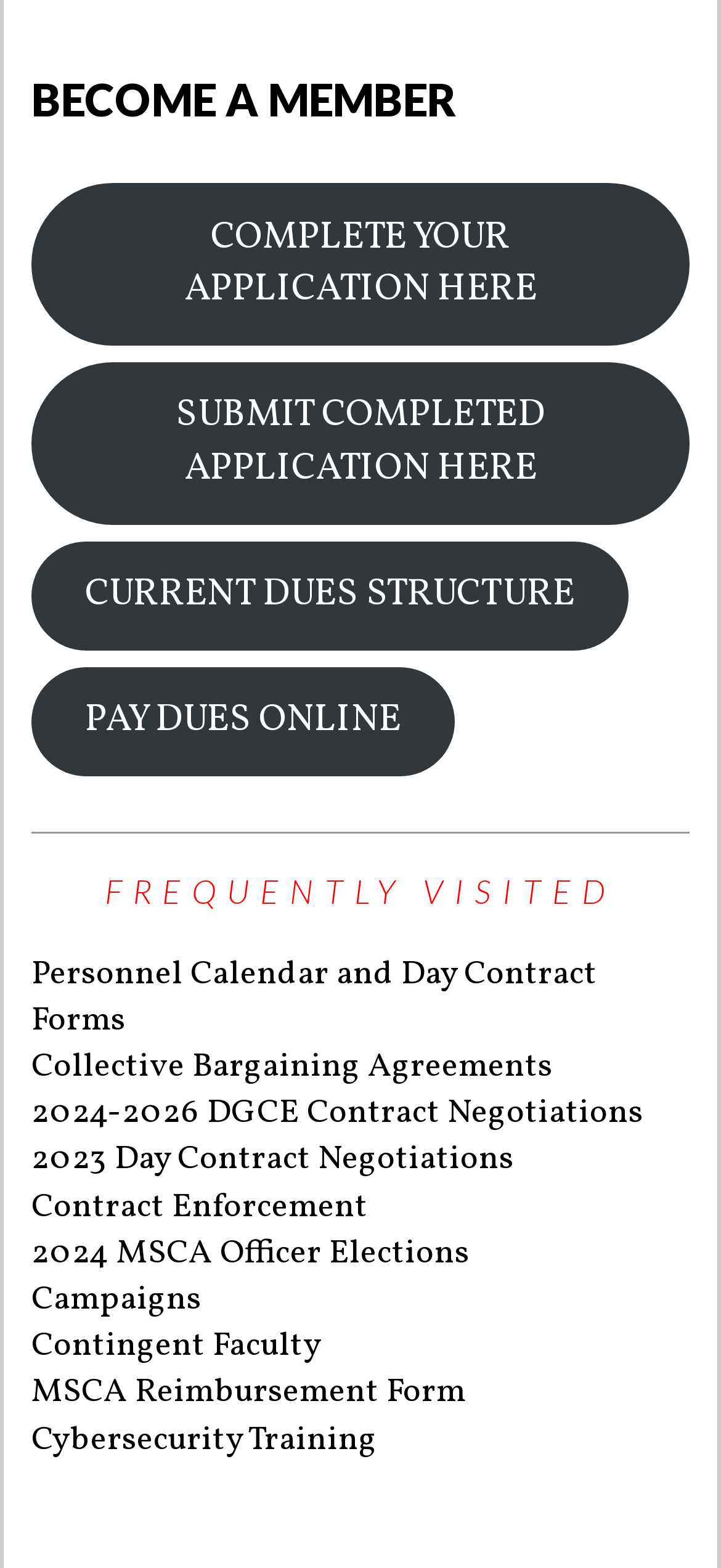From the details in the image, provide a thorough response to the question: What is the topic of the link '2024-2026 DGCE Contract Negotiations'?

The link '2024-2026 DGCE Contract Negotiations' is located under the 'FREQUENTLY VISITED' section, and its text suggests that it is related to contract negotiations between 2024 and 2026. Therefore, the topic of this link is contract negotiations.